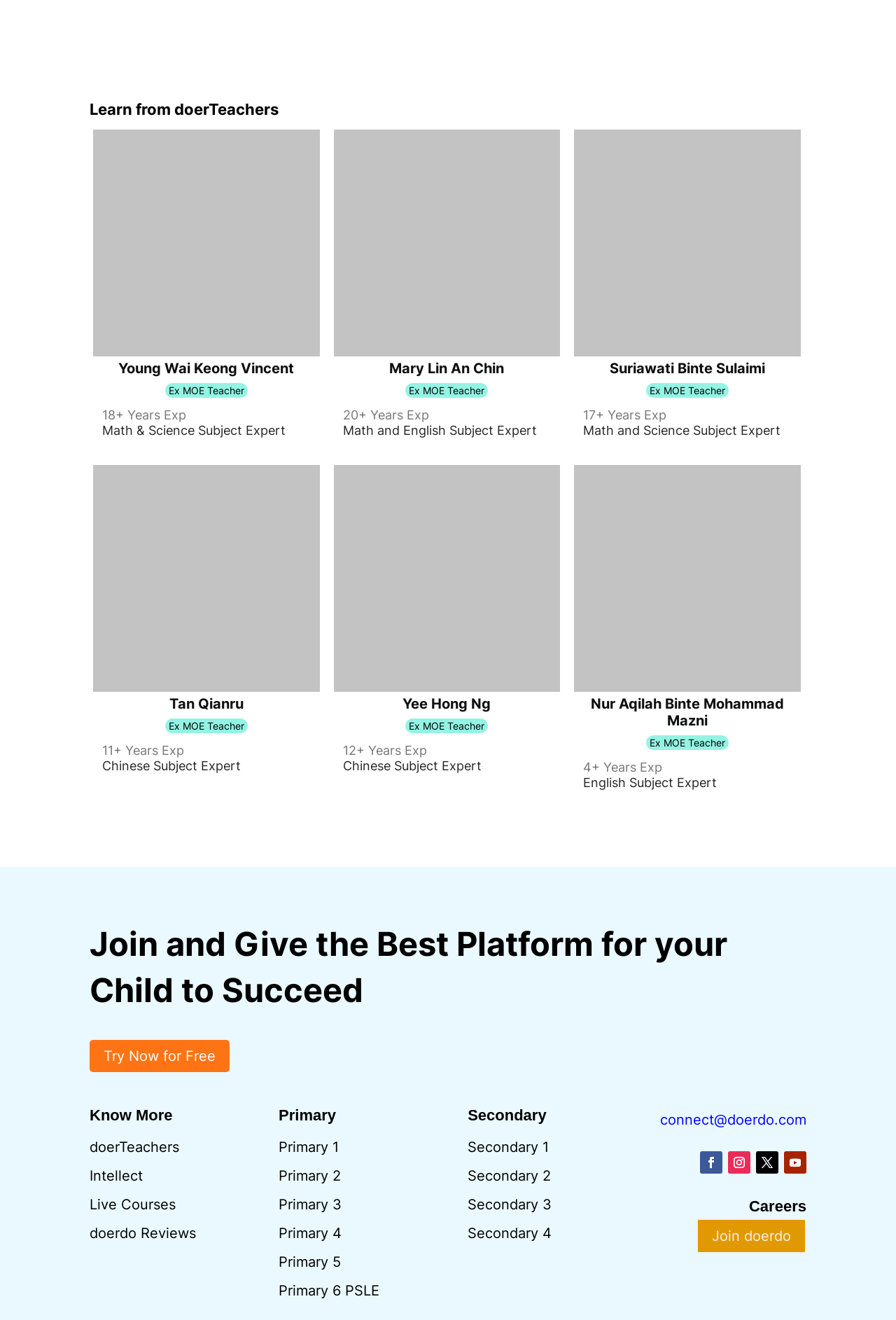Analyze the image and provide a detailed answer to the question: What is the name of the platform that offers live courses?

I found a static text element with the text 'doerdo' and another static text element with the text 'Live Courses' nearby, indicating that doerdo is the platform that offers live courses.